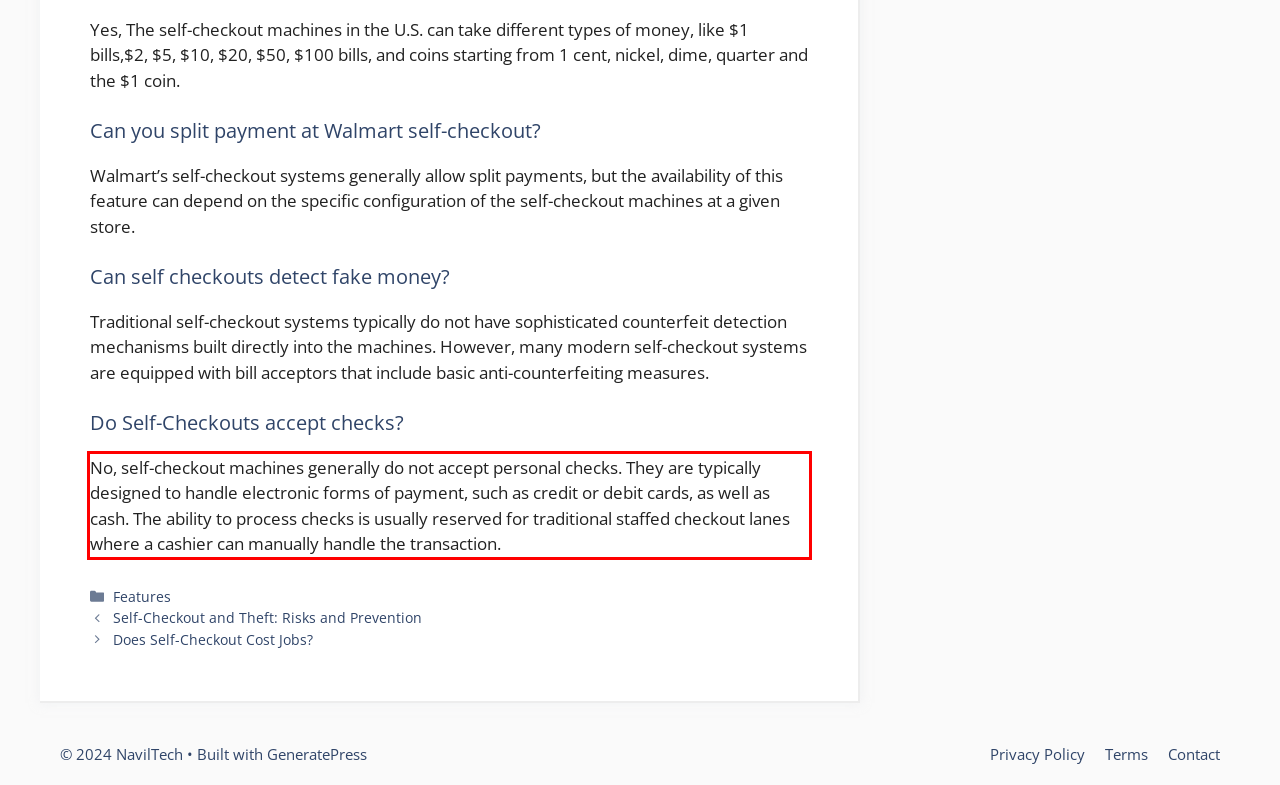Using the webpage screenshot, recognize and capture the text within the red bounding box.

No, self-checkout machines generally do not accept personal checks. They are typically designed to handle electronic forms of payment, such as credit or debit cards, as well as cash. The ability to process checks is usually reserved for traditional staffed checkout lanes where a cashier can manually handle the transaction.